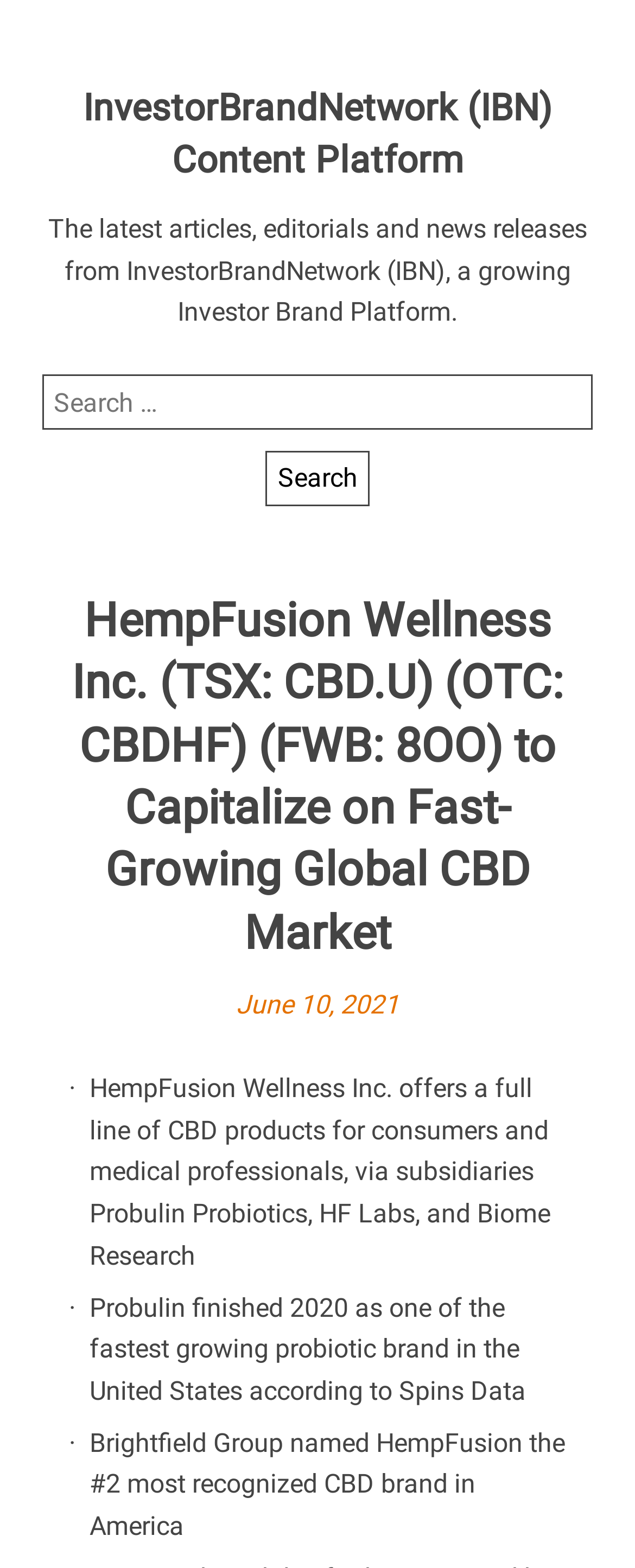From the given element description: "aria-label="search"", find the bounding box for the UI element. Provide the coordinates as four float numbers between 0 and 1, in the order [left, top, right, bottom].

None